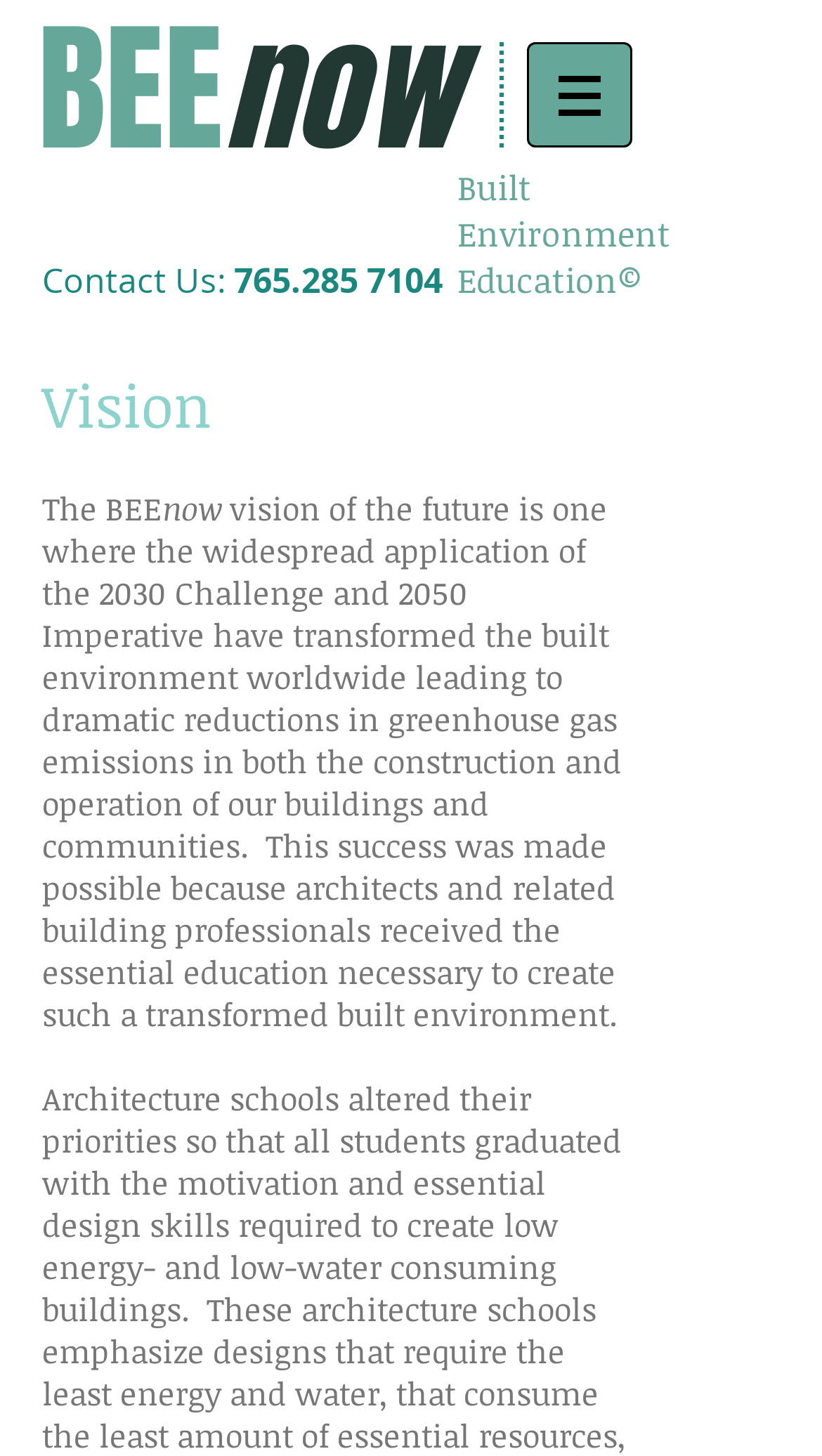Locate the bounding box of the UI element defined by this description: "765.285 7104". The coordinates should be given as four float numbers between 0 and 1, formatted as [left, top, right, bottom].

[0.285, 0.177, 0.538, 0.208]